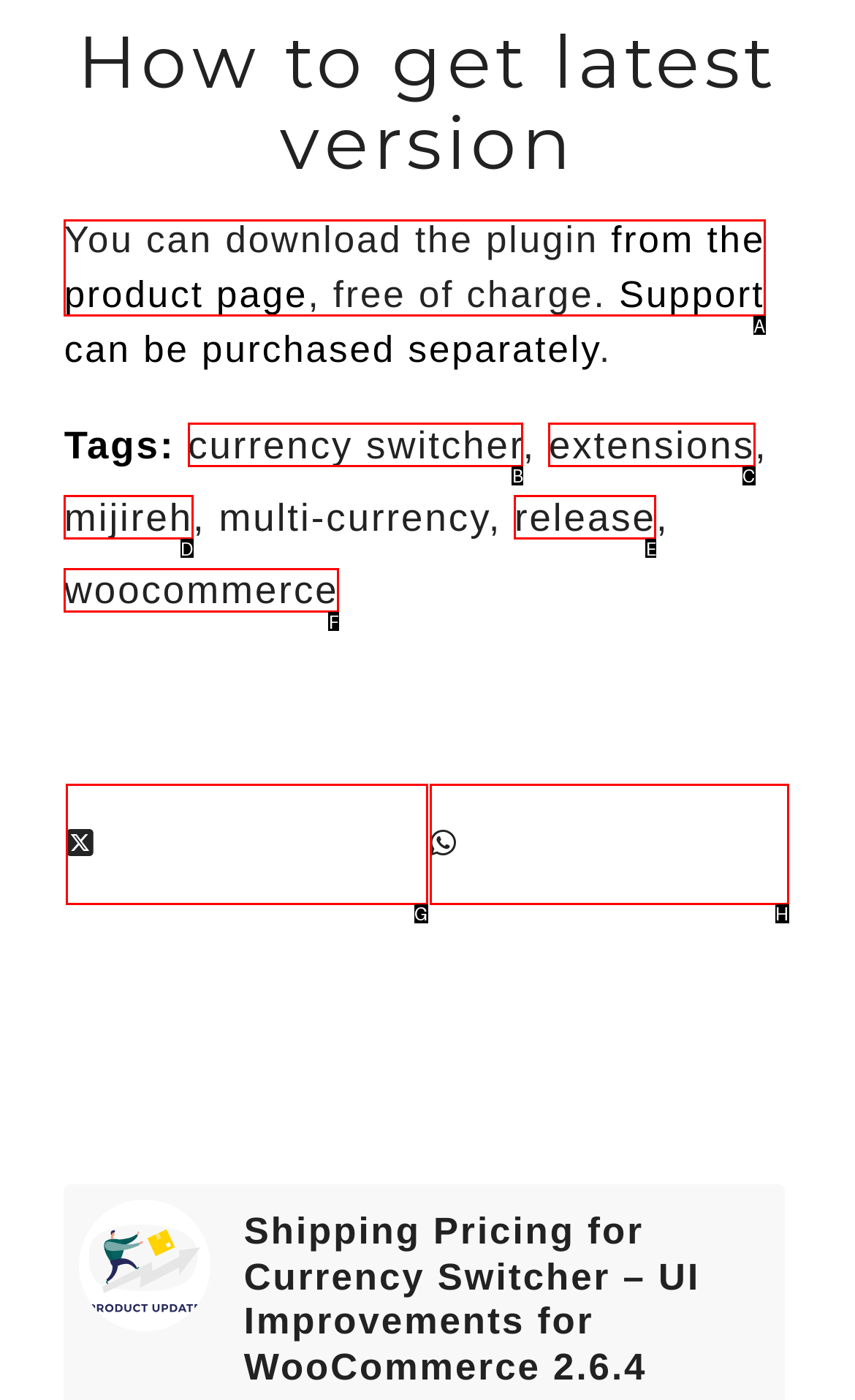From the given options, find the HTML element that fits the description: currency switcher. Reply with the letter of the chosen element.

B